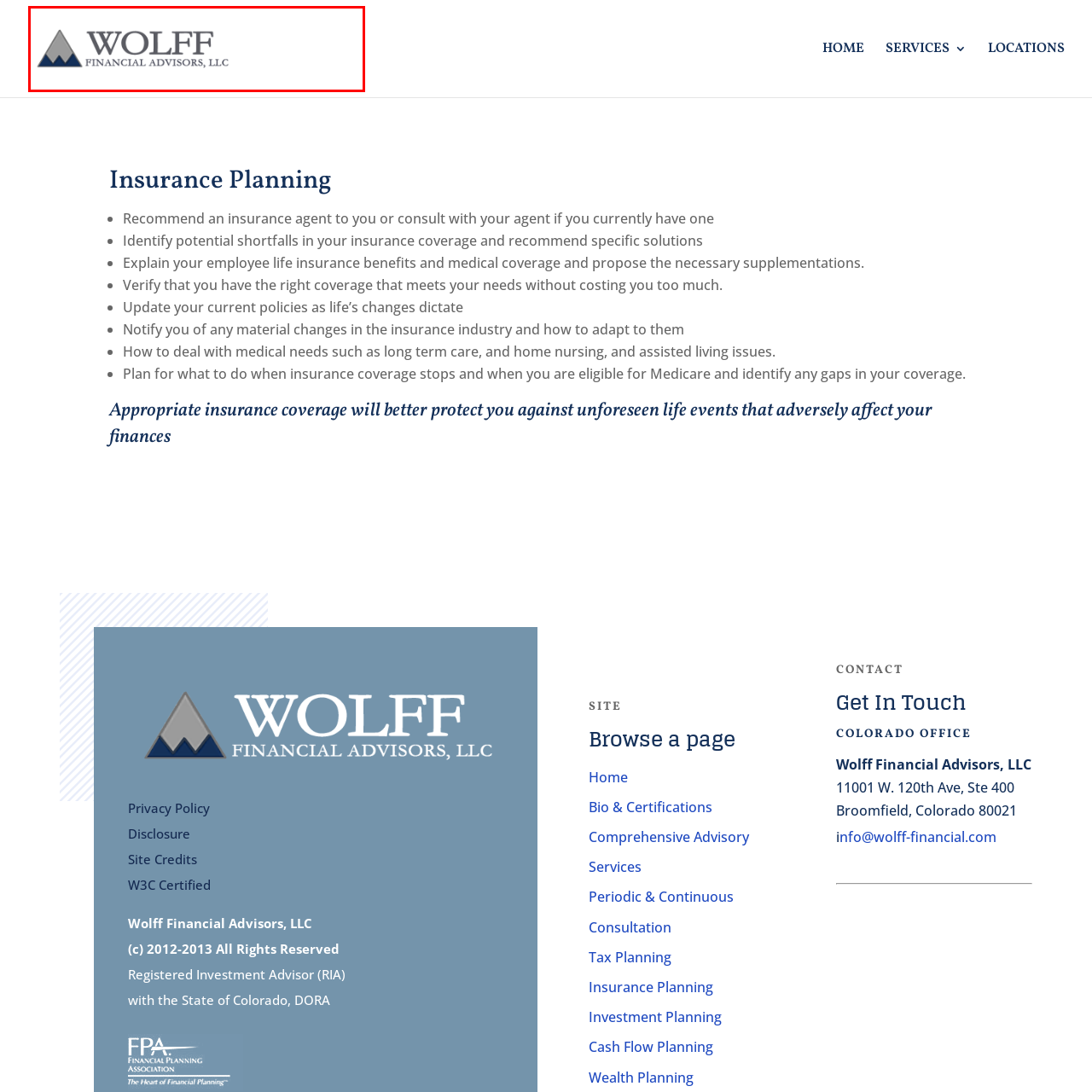Write a comprehensive caption detailing the image within the red boundary.

The image displays the logo of Wolff Financial Advisors, LLC, prominently featuring the name "WOLFF" in bold, stylized typography. Below the name, the text "FINANCIAL ADVISORS, LLC" is presented in a smaller font, adding a professional touch. Accompanying the text is a simplified graphic of a mountain range, rendered in gray and blue tones, symbolizing stability and reliability in financial planning. This logo encapsulates the brand's commitment to providing expert financial advice and services, reflecting their focus on guiding clients through various financial landscapes.